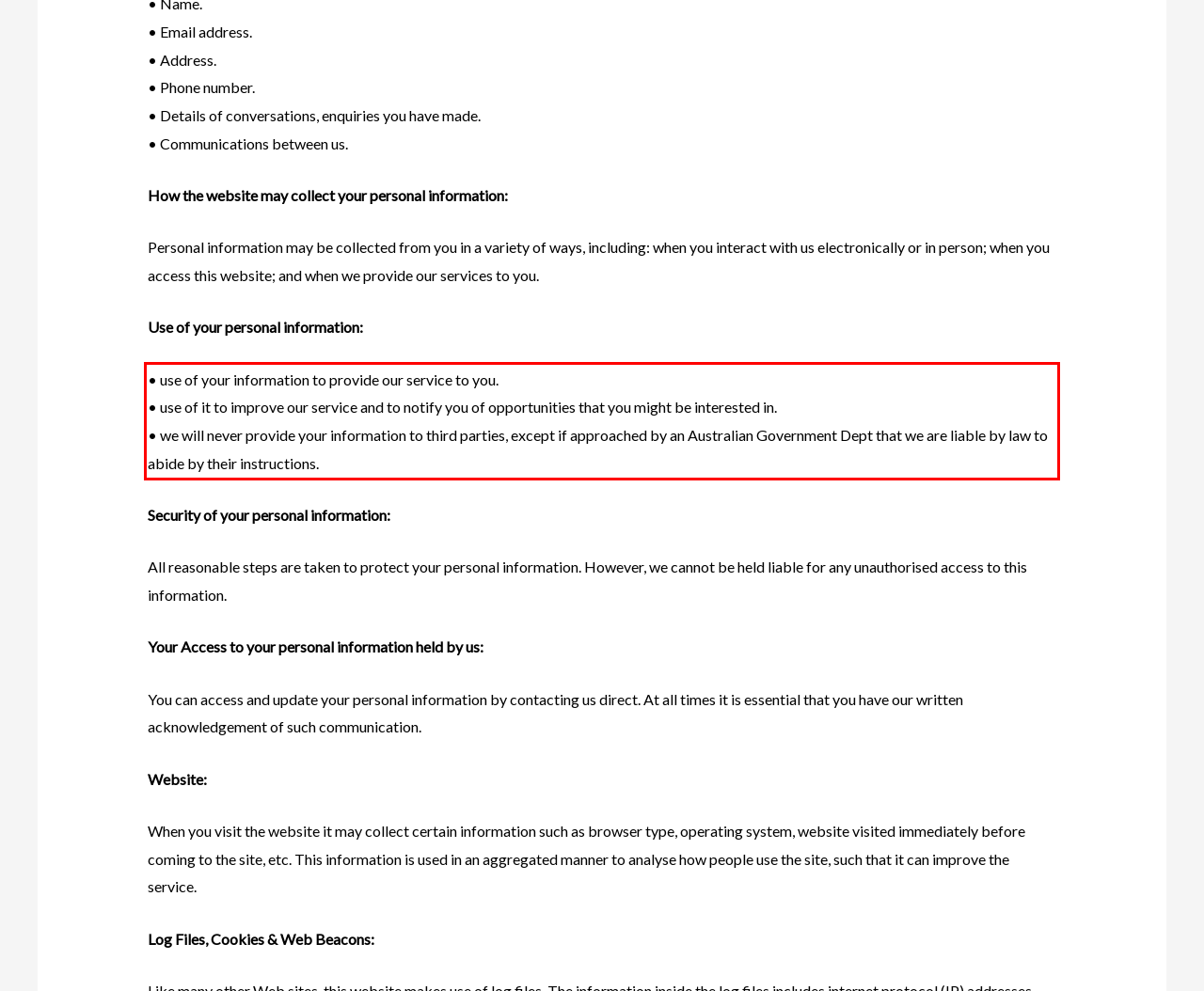Within the provided webpage screenshot, find the red rectangle bounding box and perform OCR to obtain the text content.

• use of your information to provide our service to you. • use of it to improve our service and to notify you of opportunities that you might be interested in. • we will never provide your information to third parties, except if approached by an Australian Government Dept that we are liable by law to abide by their instructions.